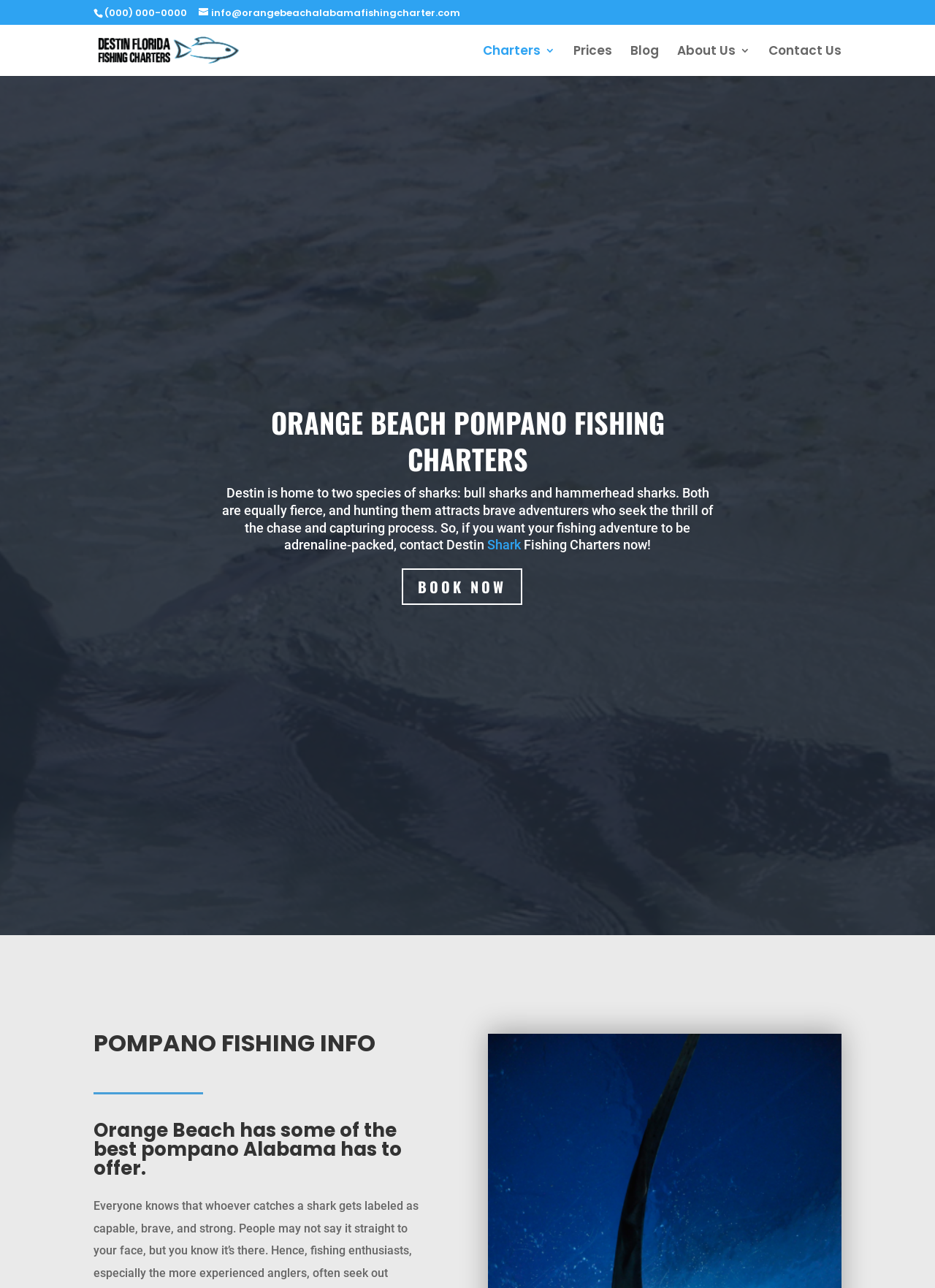Could you indicate the bounding box coordinates of the region to click in order to complete this instruction: "Call the phone number".

[0.112, 0.004, 0.2, 0.015]